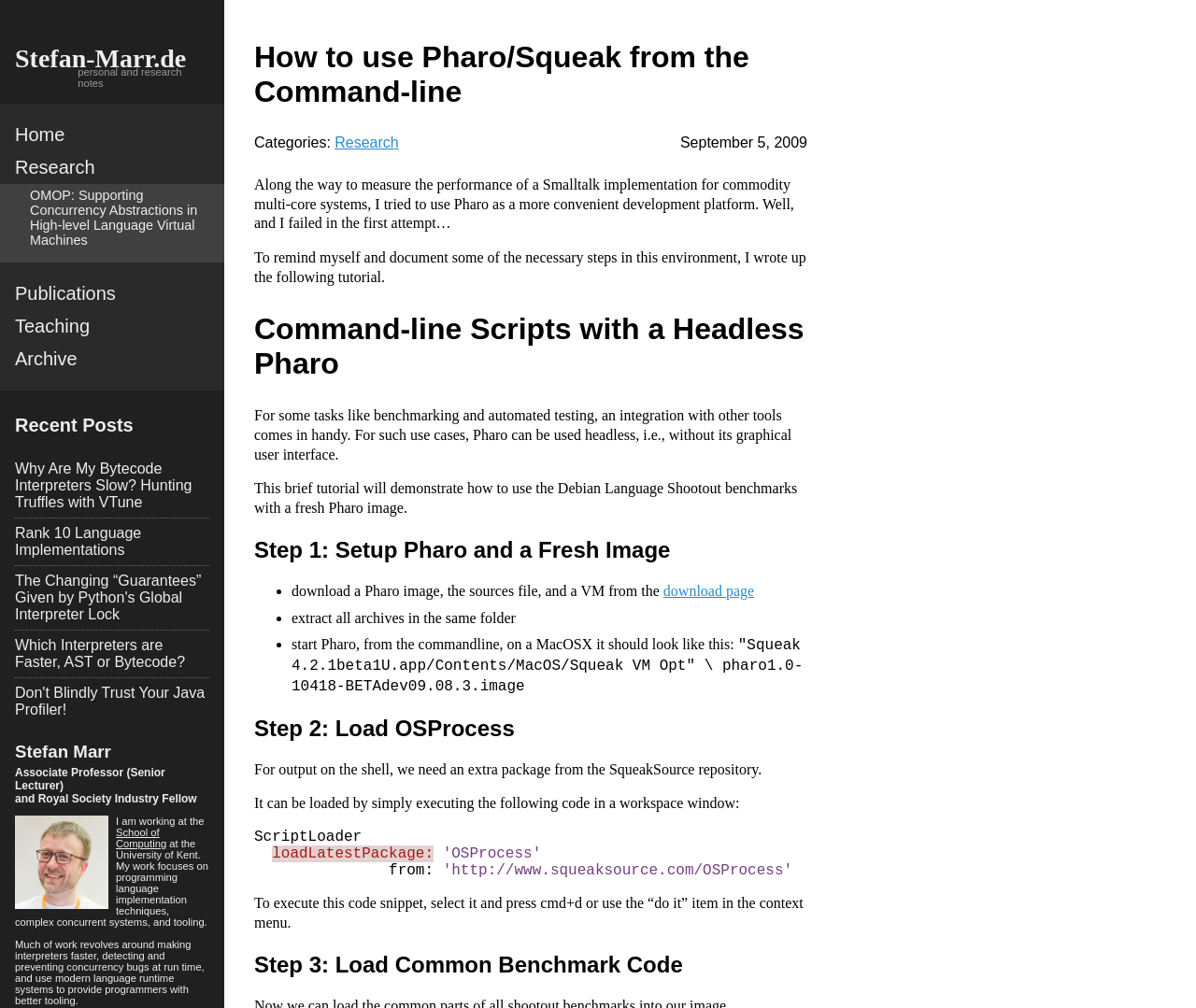Answer this question in one word or a short phrase: What is the focus of Stefan Marr's work?

Programming language implementation techniques